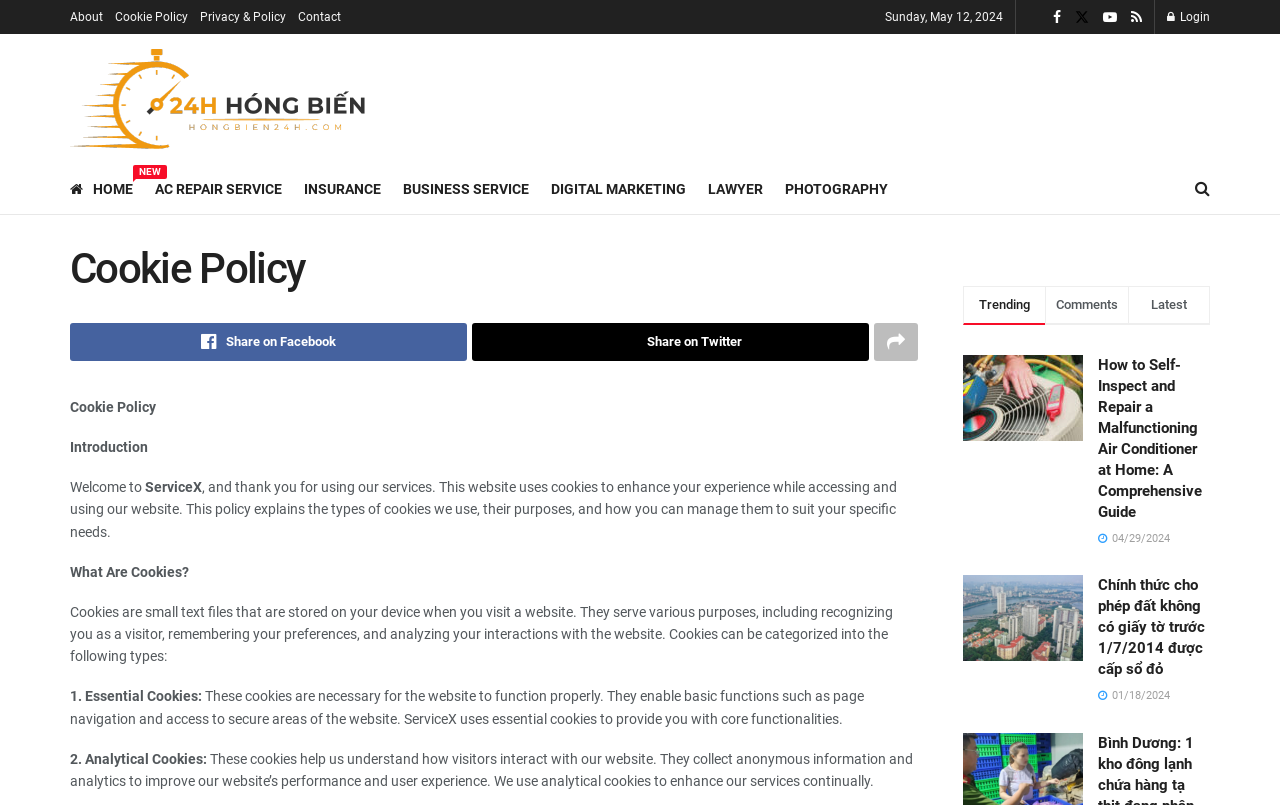Provide a short answer to the following question with just one word or phrase: What type of cookies does ServiceX use?

Essential and Analytical